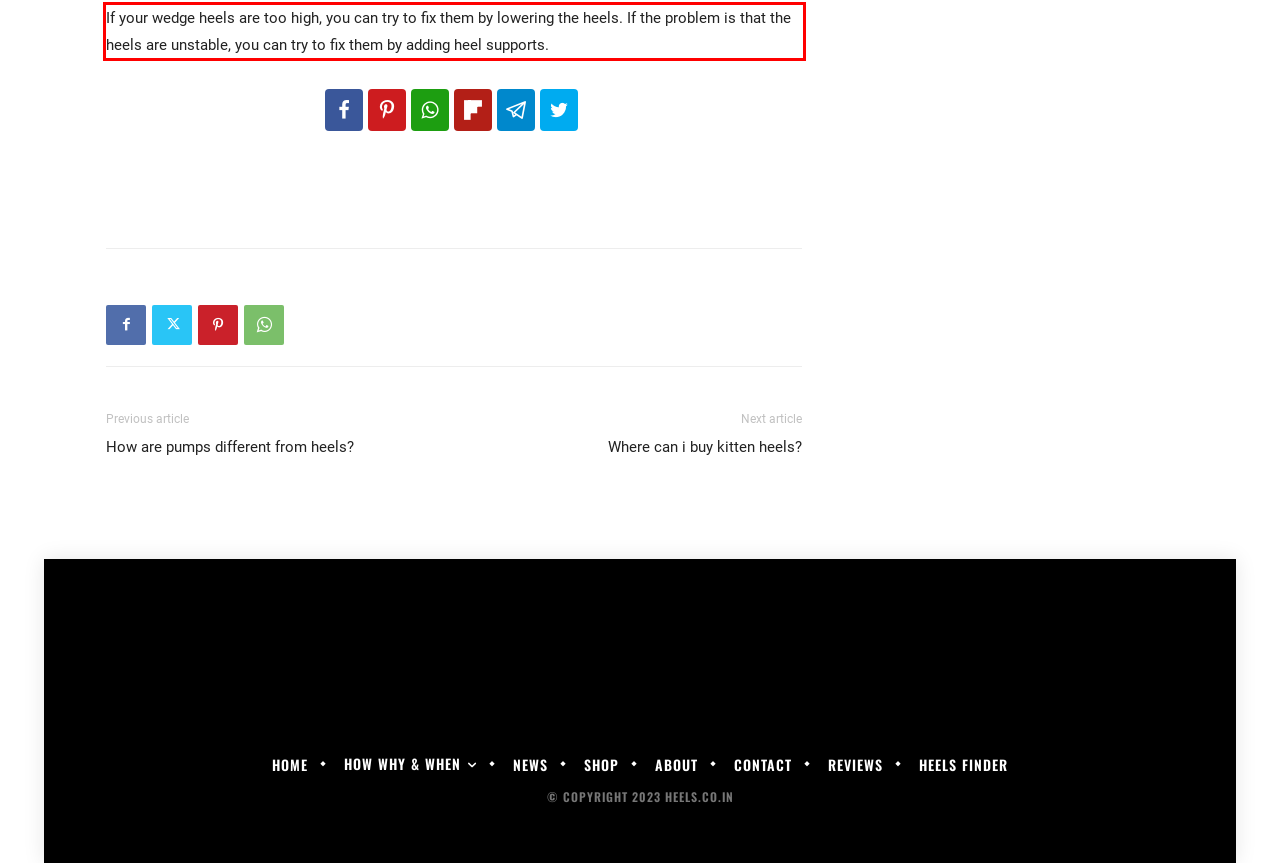Please take the screenshot of the webpage, find the red bounding box, and generate the text content that is within this red bounding box.

If your wedge heels are too high, you can try to fix them by lowering the heels. If the problem is that the heels are unstable, you can try to fix them by adding heel supports.